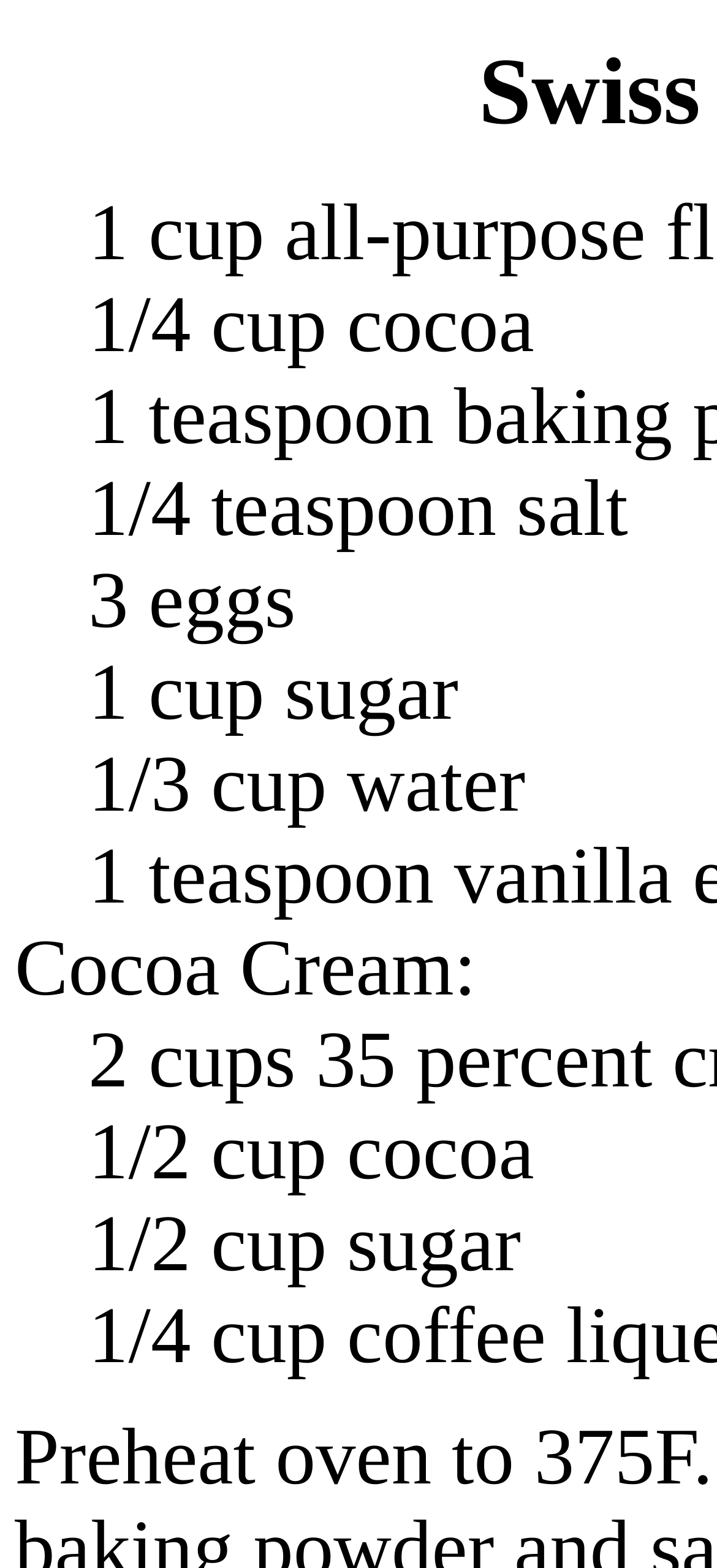Look at the image and give a detailed response to the following question: How many ingredients are mentioned in the recipe?

I counted the number of ingredients mentioned in the recipe and found that there are 7 ingredients listed, including cocoa, salt, eggs, sugar, water, and two more ingredients mentioned in the 'Cocoa Cream' section.